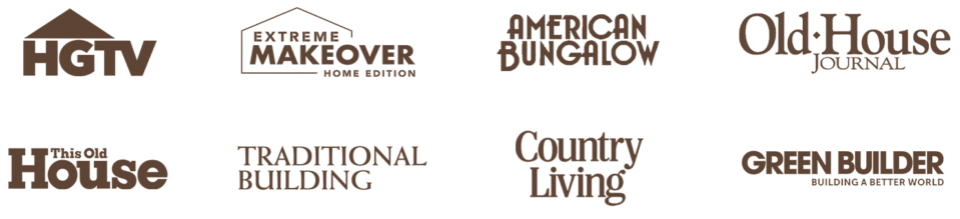What type of homes does American Bungalow magazine focus on?
Answer the question with a single word or phrase, referring to the image.

Arts and crafts homes